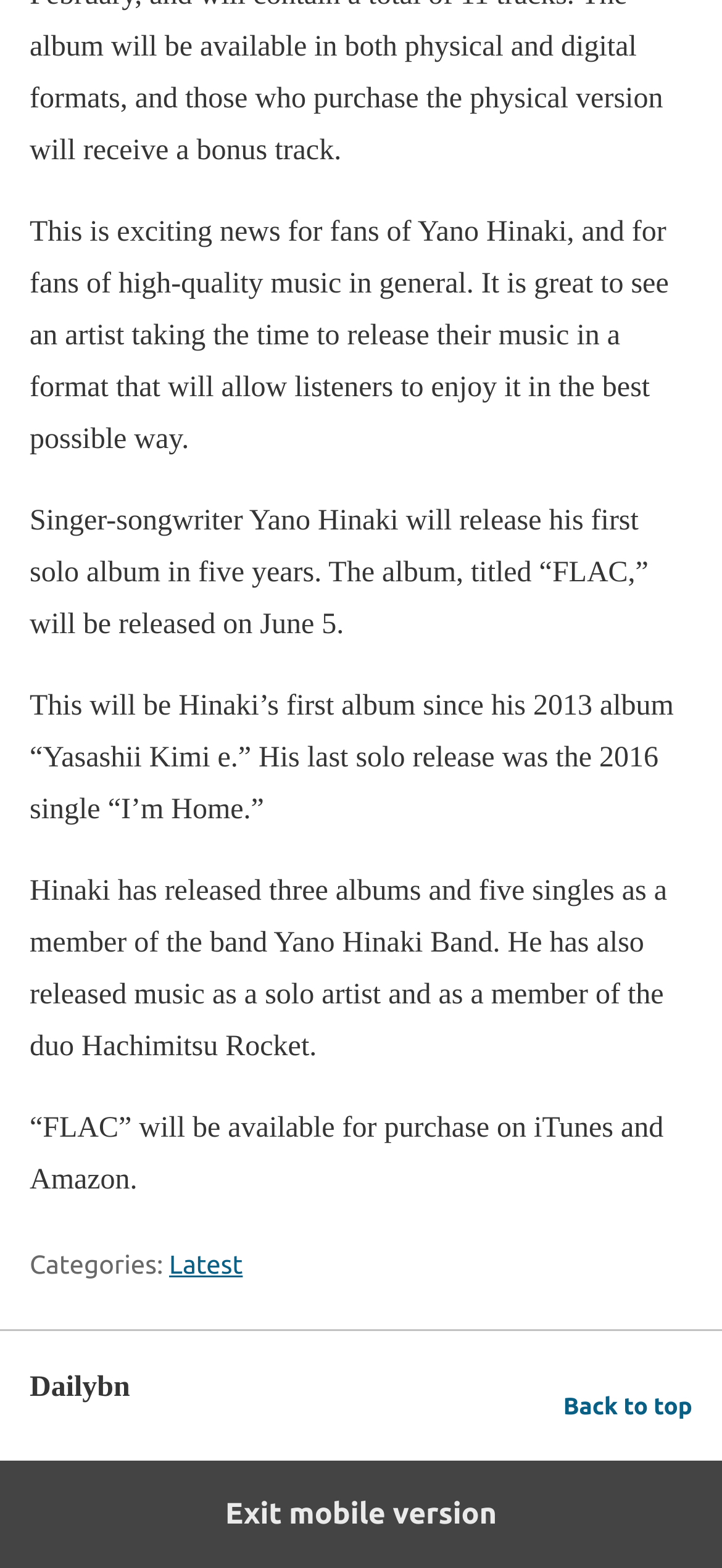Using details from the image, please answer the following question comprehensively:
When will the album 'FLAC' be released?

According to the webpage, the album 'FLAC' will be released on June 5, which is mentioned in the second paragraph.